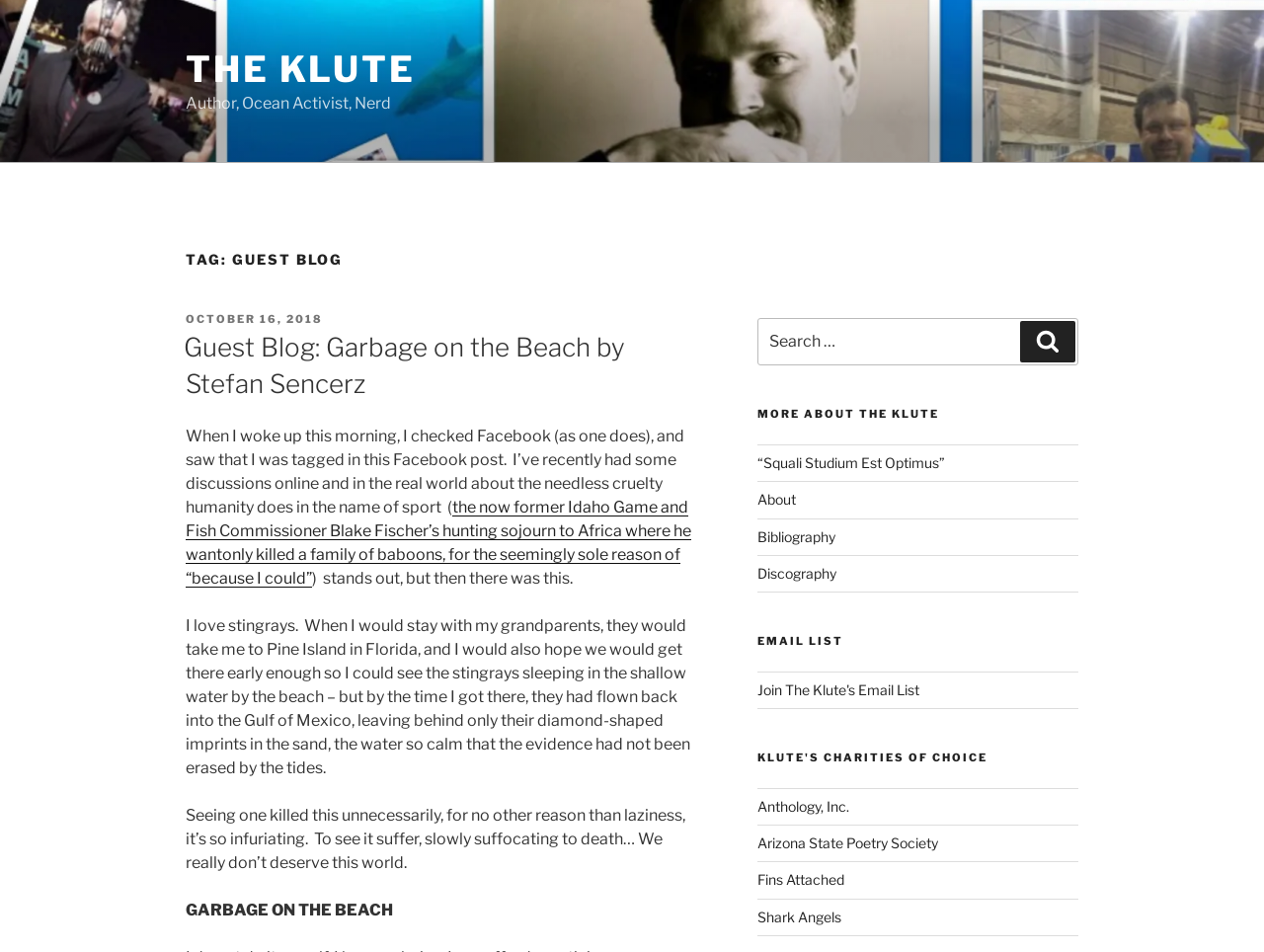What is the purpose of the search box?
Look at the webpage screenshot and answer the question with a detailed explanation.

I found a search box with a label 'Search for:' and a button 'Search'. This suggests that the purpose of the search box is to allow users to search the website for specific content.